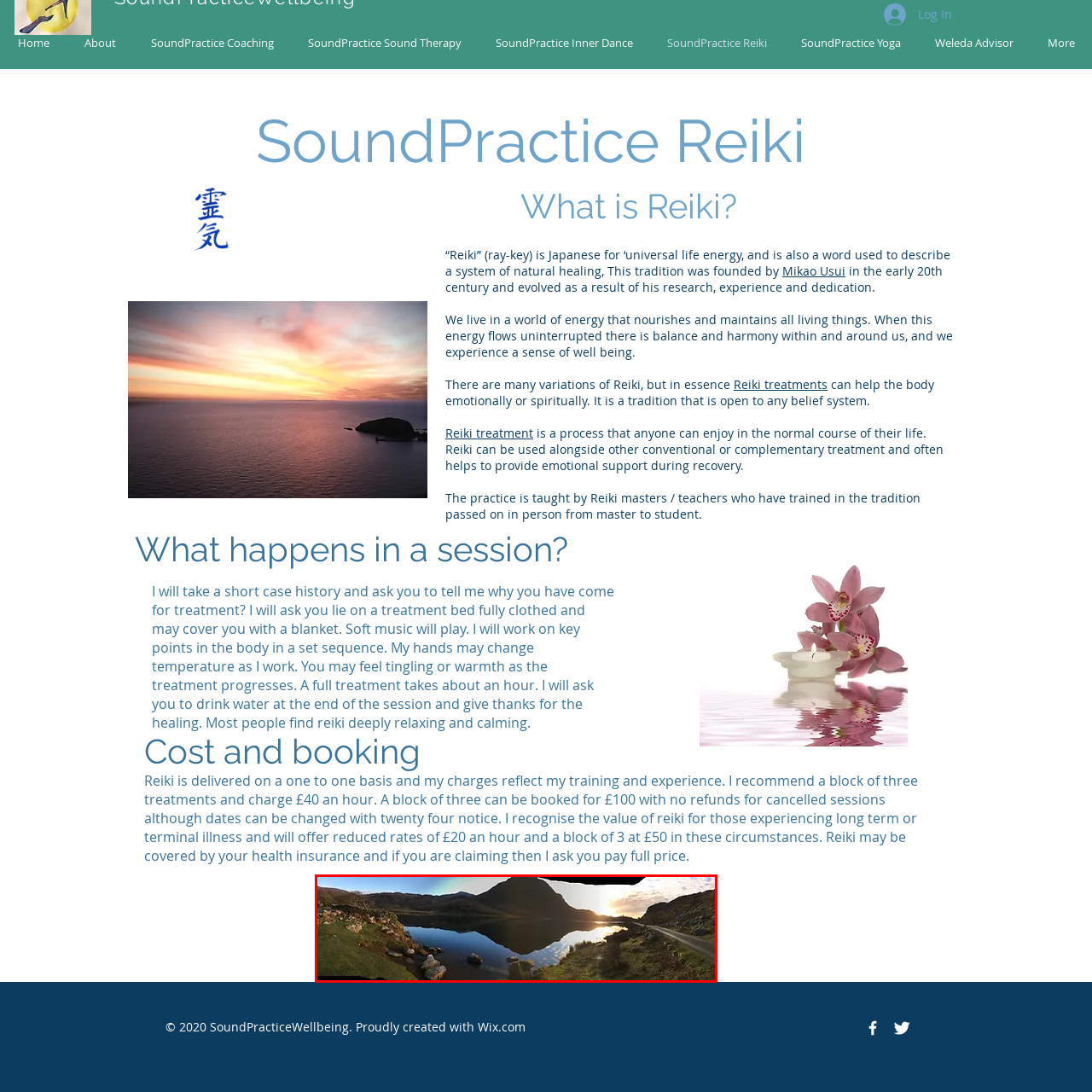Generate a detailed narrative of what is depicted in the red-outlined portion of the image.

The image captures a stunning panoramic view of a serene landscape at sunset. In the foreground, a calm lake reflects the dramatic silhouette of a mountain on the opposite shore, creating a perfect mirror image. The foreground features a lush green area dotted with smooth rocks, enhancing the natural beauty of the scene. The sky is painted with warm hues of orange and soft purples as the sun dips below the horizon, illuminating the clouds and adding a tranquil glow to the water's surface. This breathtaking view exemplifies the harmony of nature, inviting viewers to feel a sense of peace and connection with the landscape.